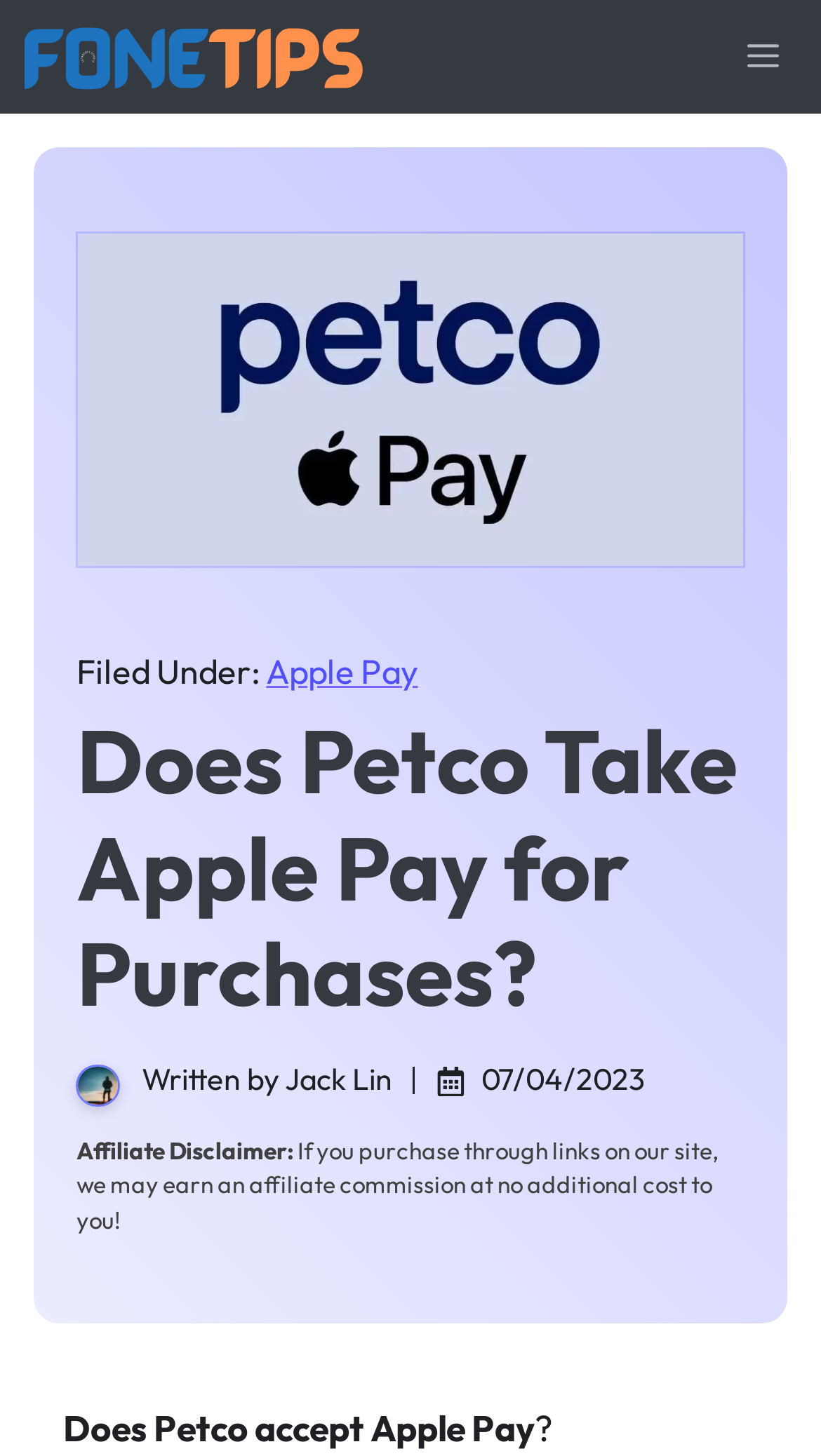Is there an affiliate disclaimer on this webpage?
Please provide a detailed and comprehensive answer to the question.

There is an affiliate disclaimer on this webpage, which is mentioned in a separate section at the bottom of the webpage, stating that the website may earn an affiliate commission if a purchase is made through links on the site.